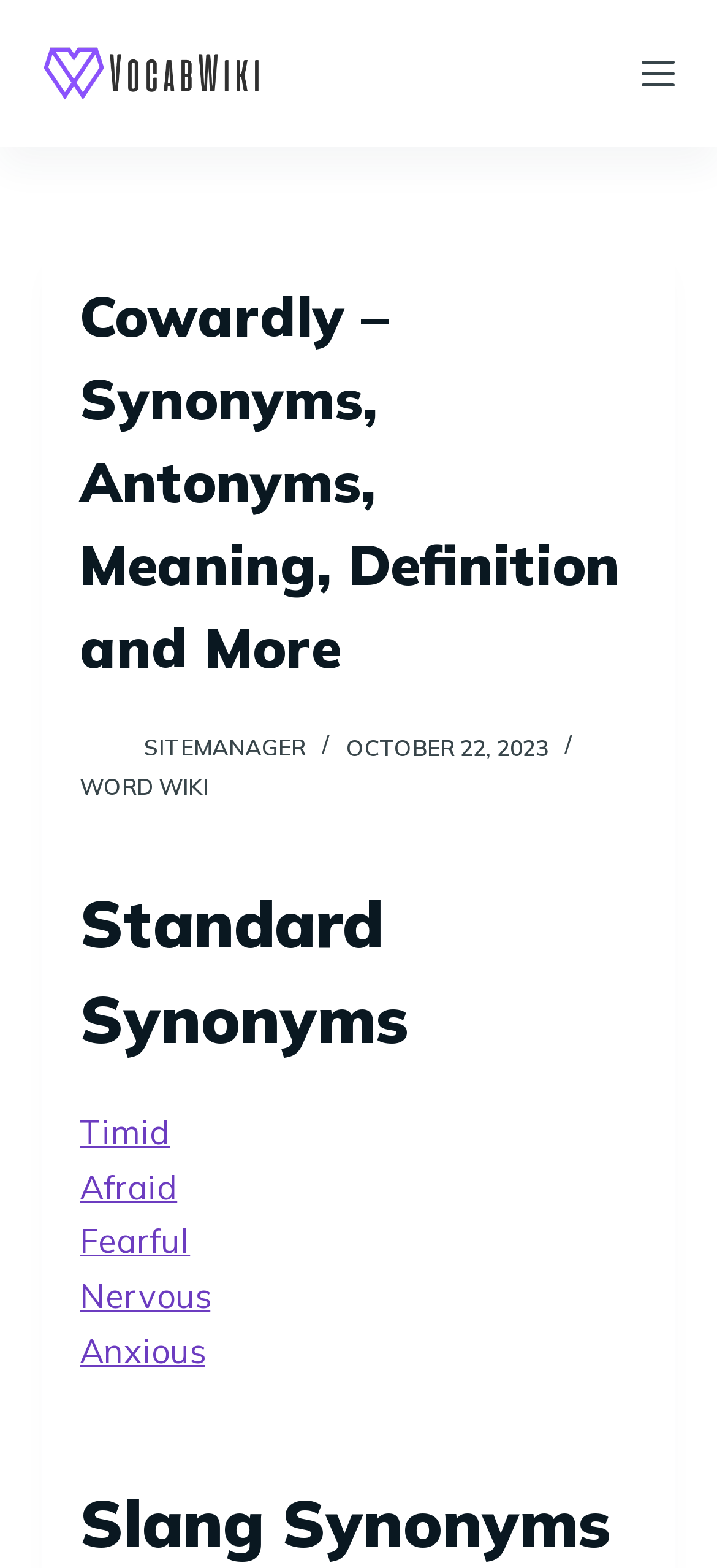Please identify the coordinates of the bounding box for the clickable region that will accomplish this instruction: "View the definition of Timid".

[0.111, 0.709, 0.237, 0.736]